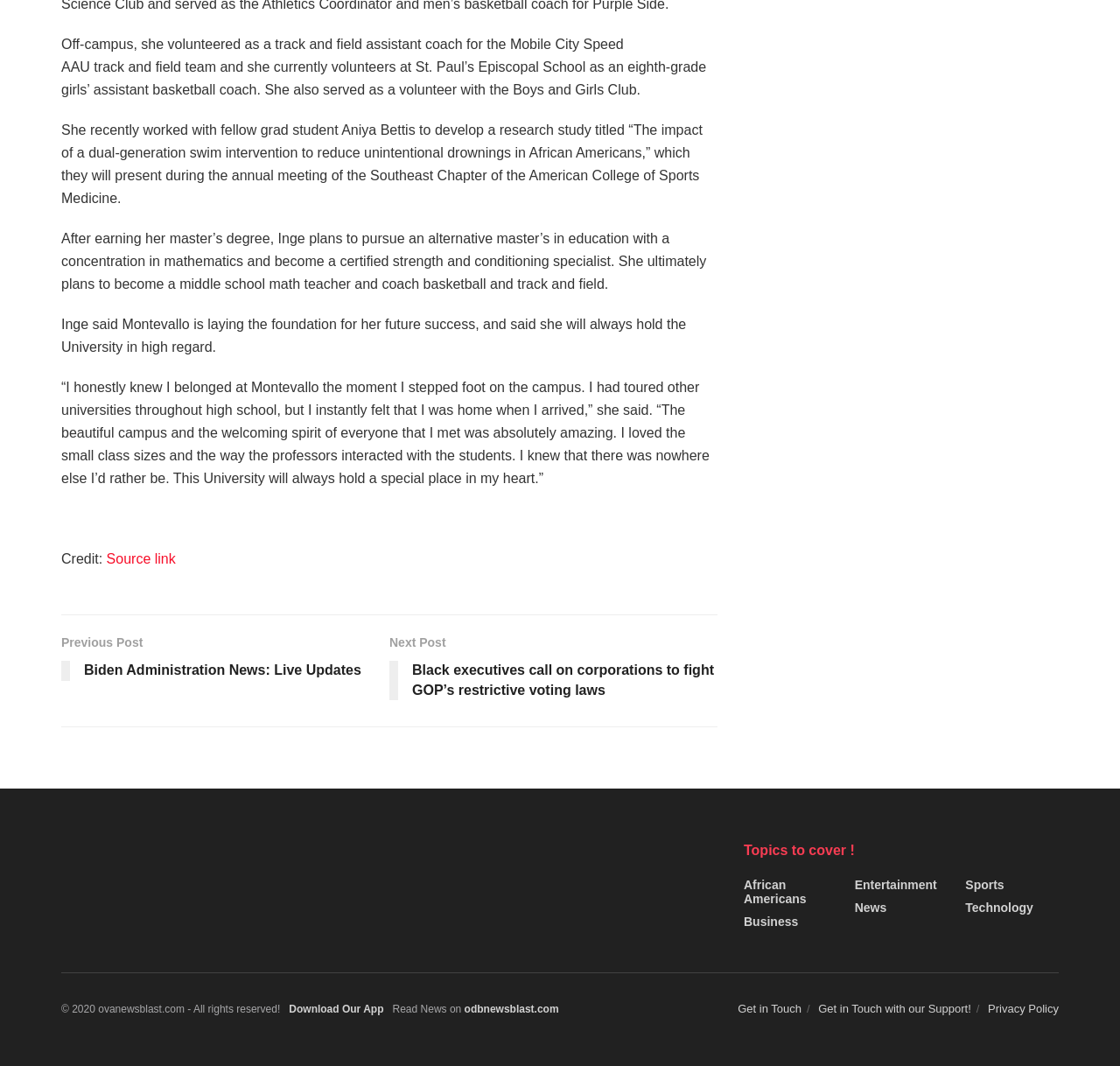Identify the bounding box coordinates of the HTML element based on this description: "Sports".

[0.862, 0.824, 0.897, 0.837]